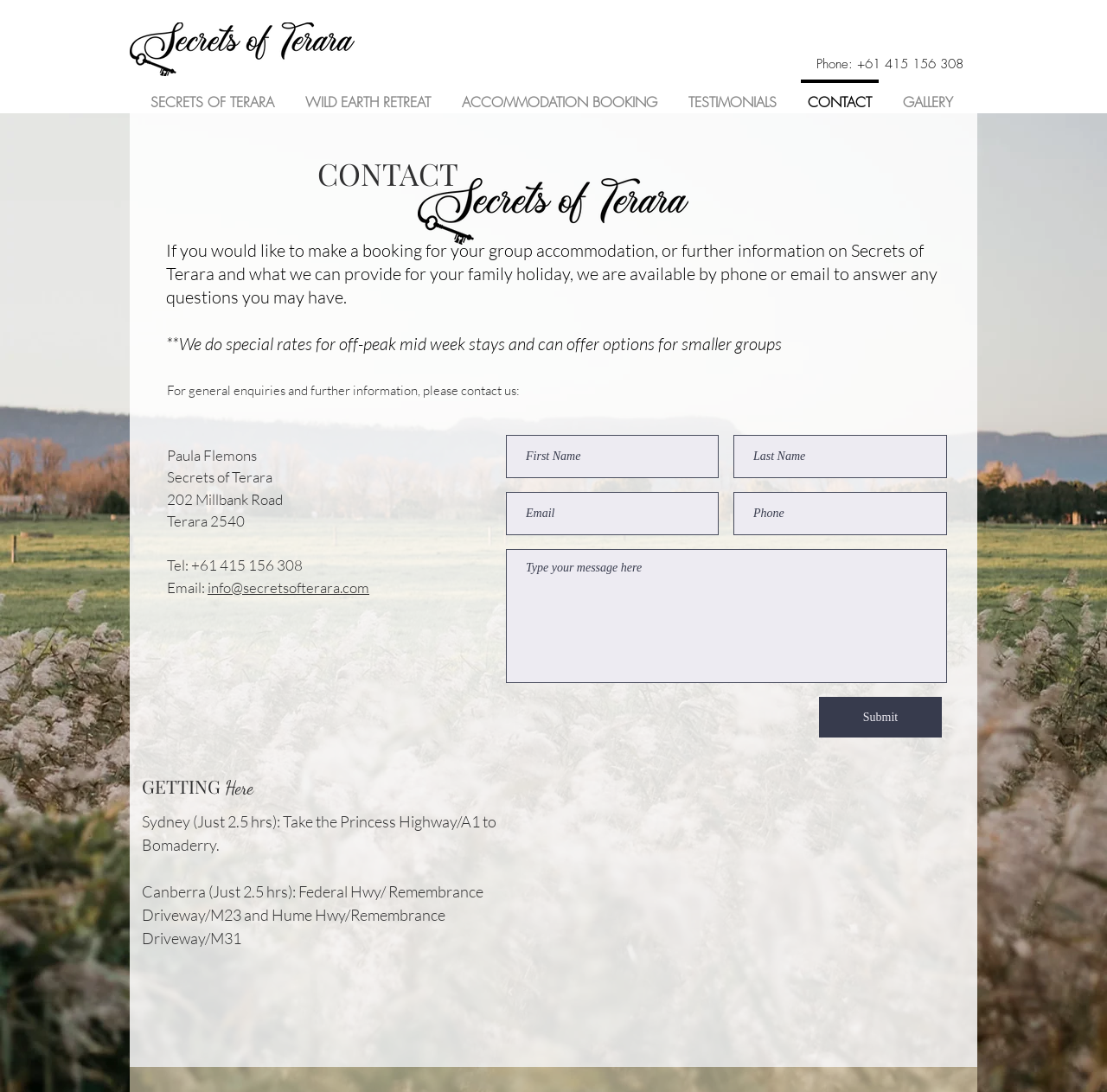Highlight the bounding box coordinates of the element you need to click to perform the following instruction: "View December 2019 posts."

None